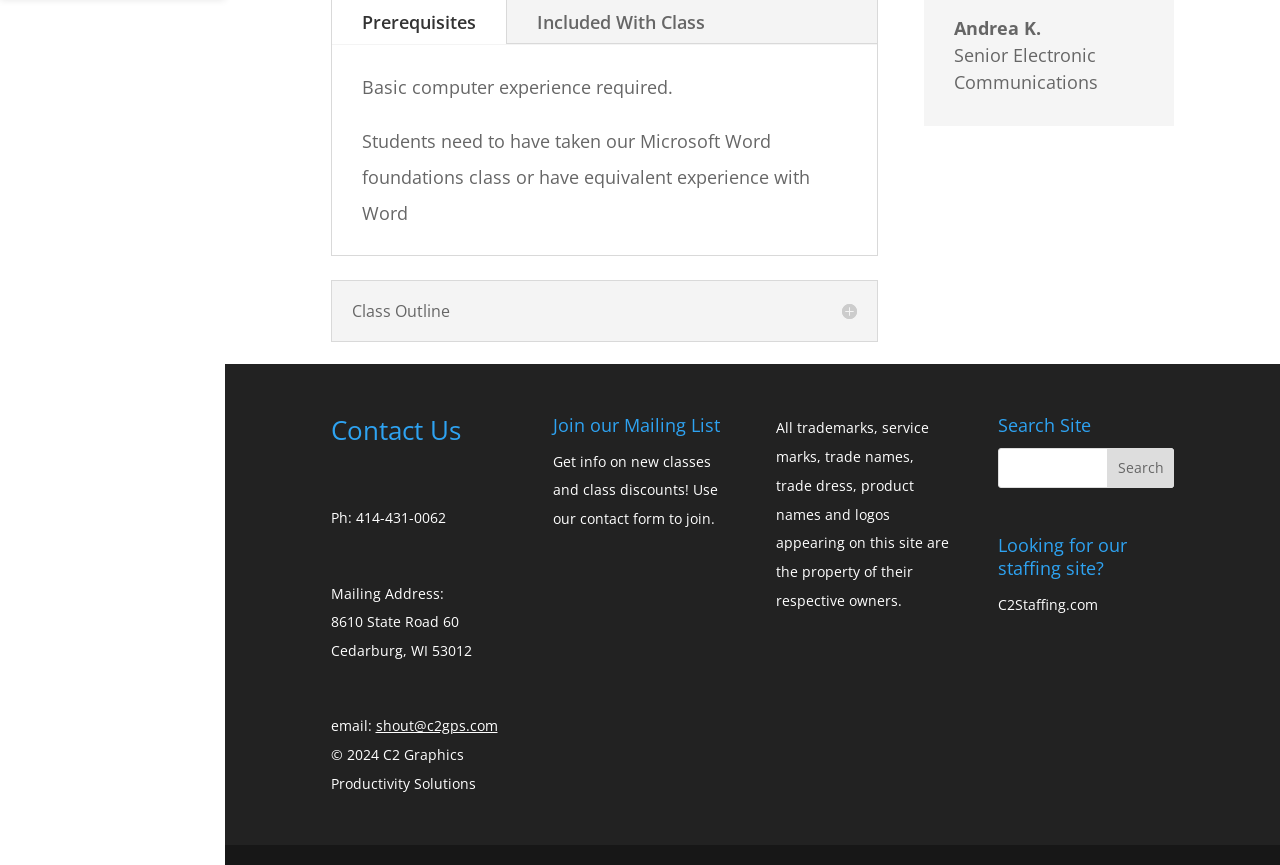Based on the provided description, "C2Staffing.com", find the bounding box of the corresponding UI element in the screenshot.

[0.78, 0.688, 0.858, 0.71]